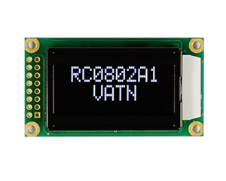What is the color of the display's background?
Answer briefly with a single word or phrase based on the image.

Black